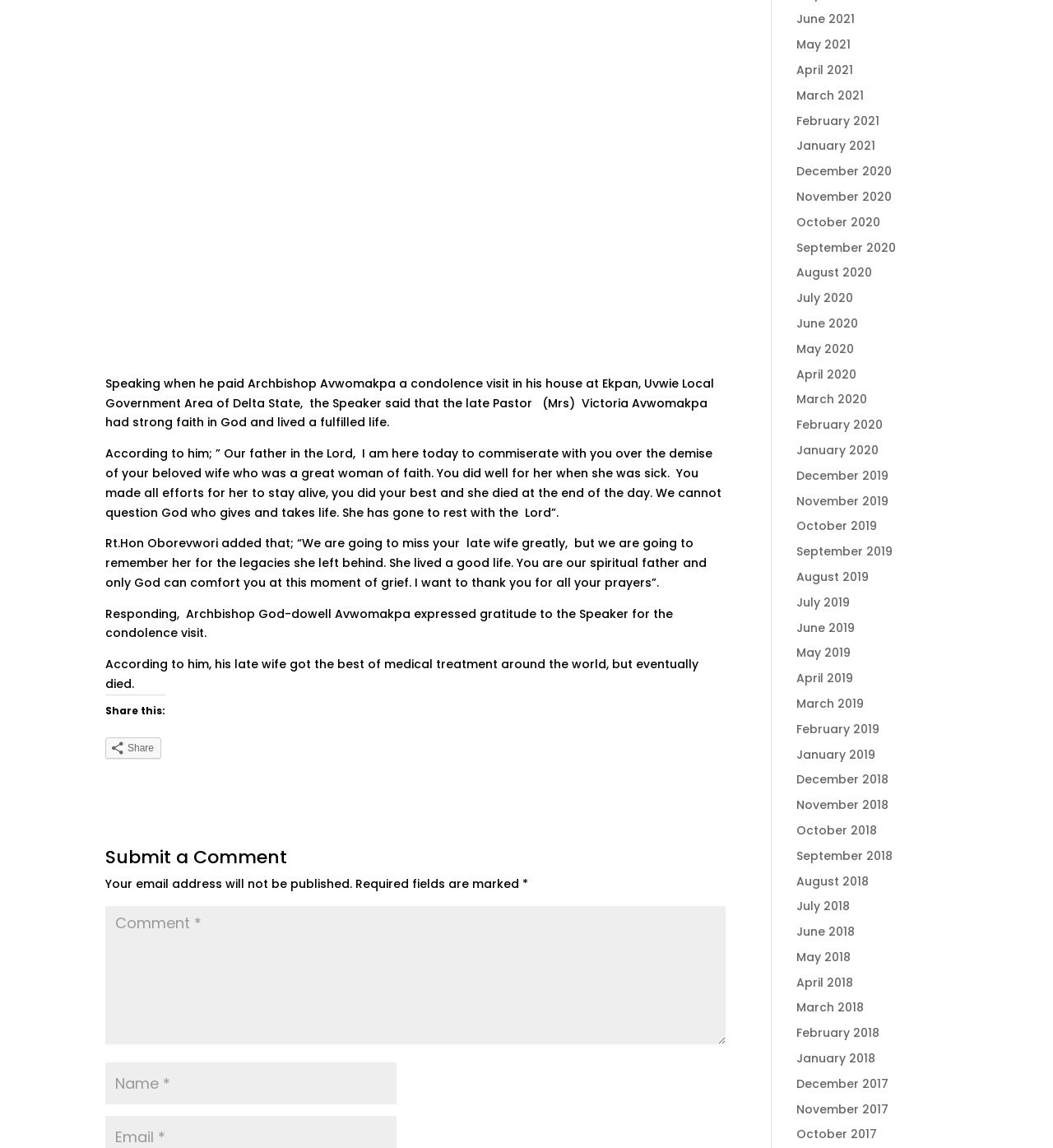Provide the bounding box coordinates of the HTML element described by the text: "October 2018".

[0.756, 0.716, 0.833, 0.73]